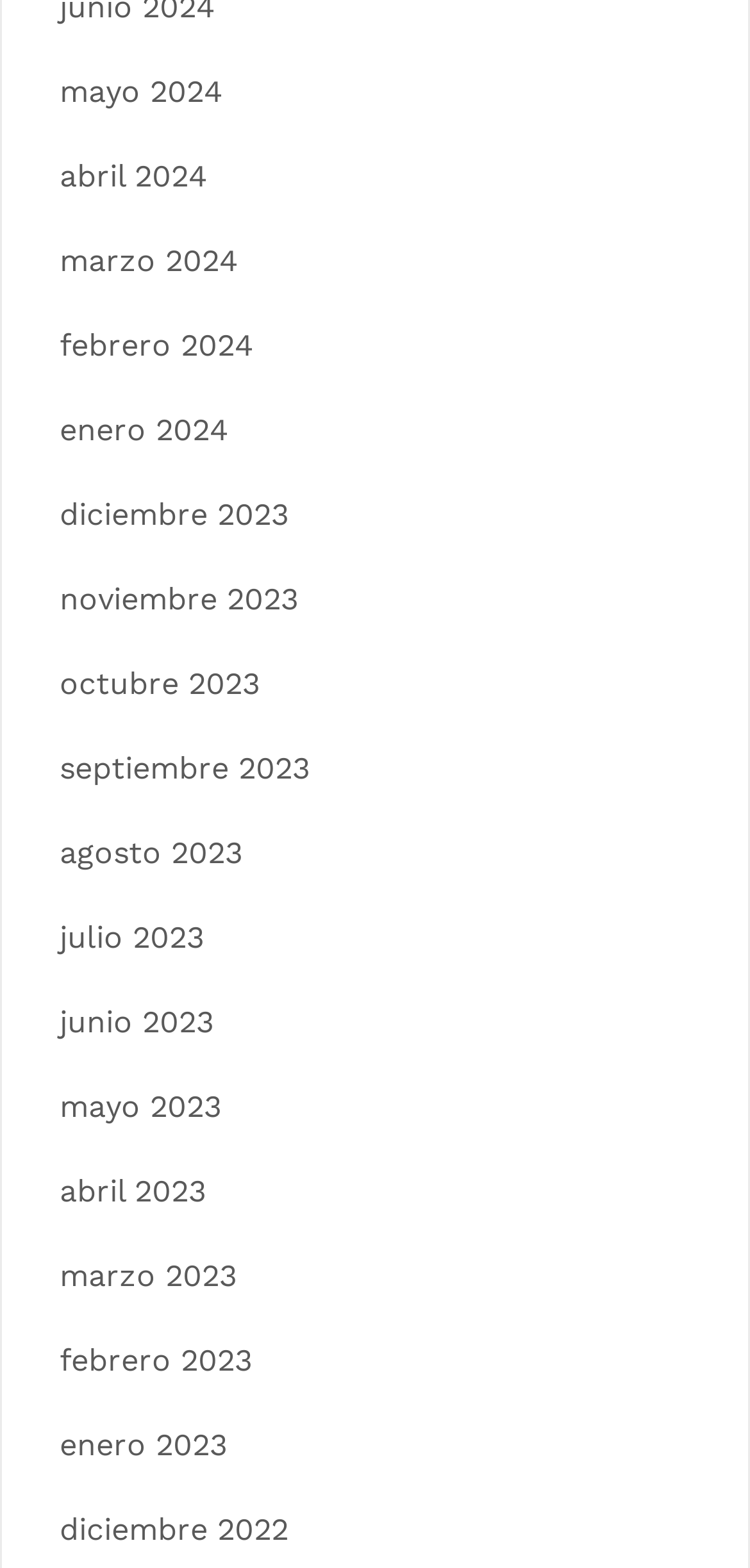Find the bounding box coordinates of the area that needs to be clicked in order to achieve the following instruction: "access diciembre 2022". The coordinates should be specified as four float numbers between 0 and 1, i.e., [left, top, right, bottom].

[0.079, 0.964, 0.385, 0.987]